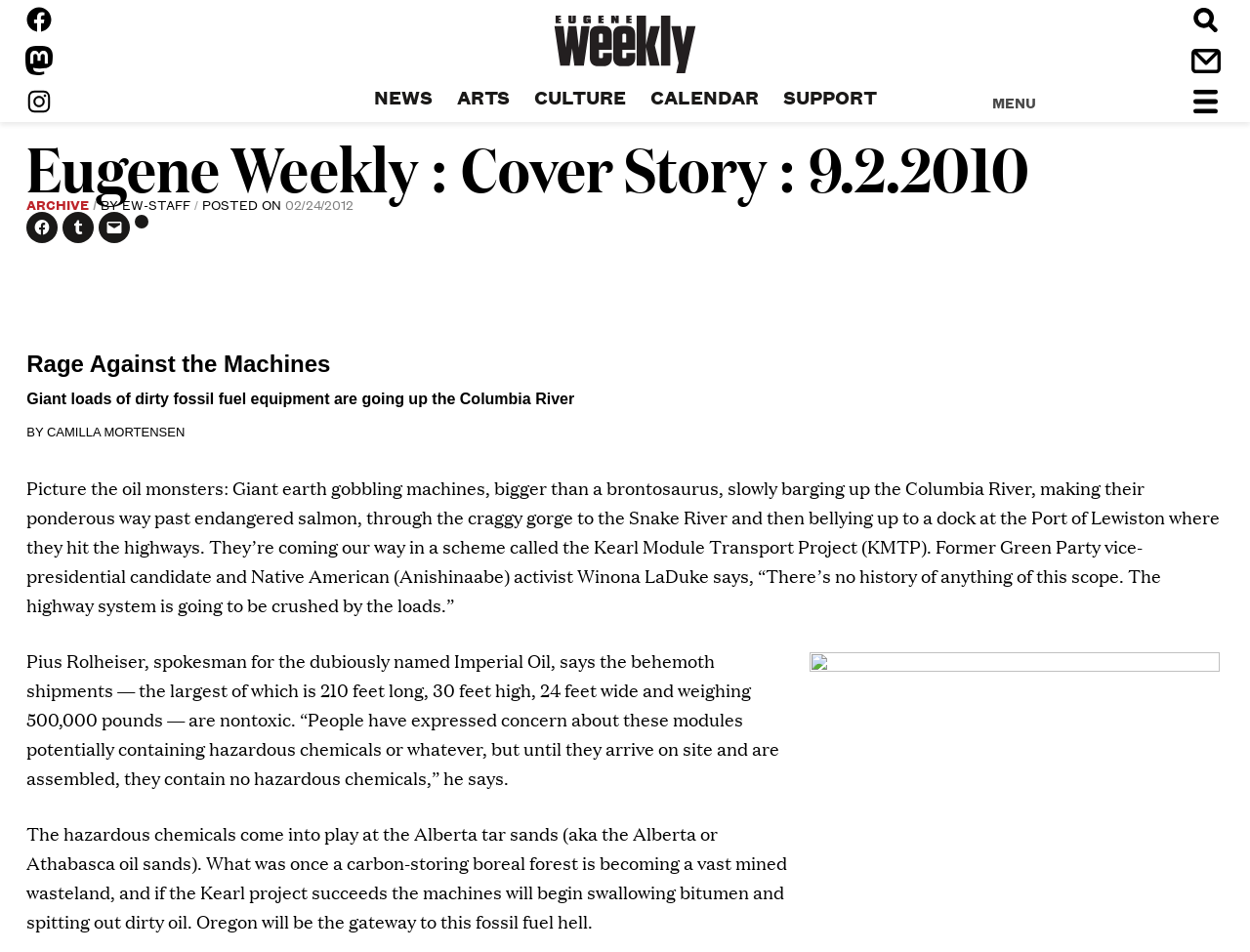What is the Kearl Module Transport Project (KMTP)?
Based on the screenshot, provide a one-word or short-phrase response.

A scheme to transport fossil fuel equipment